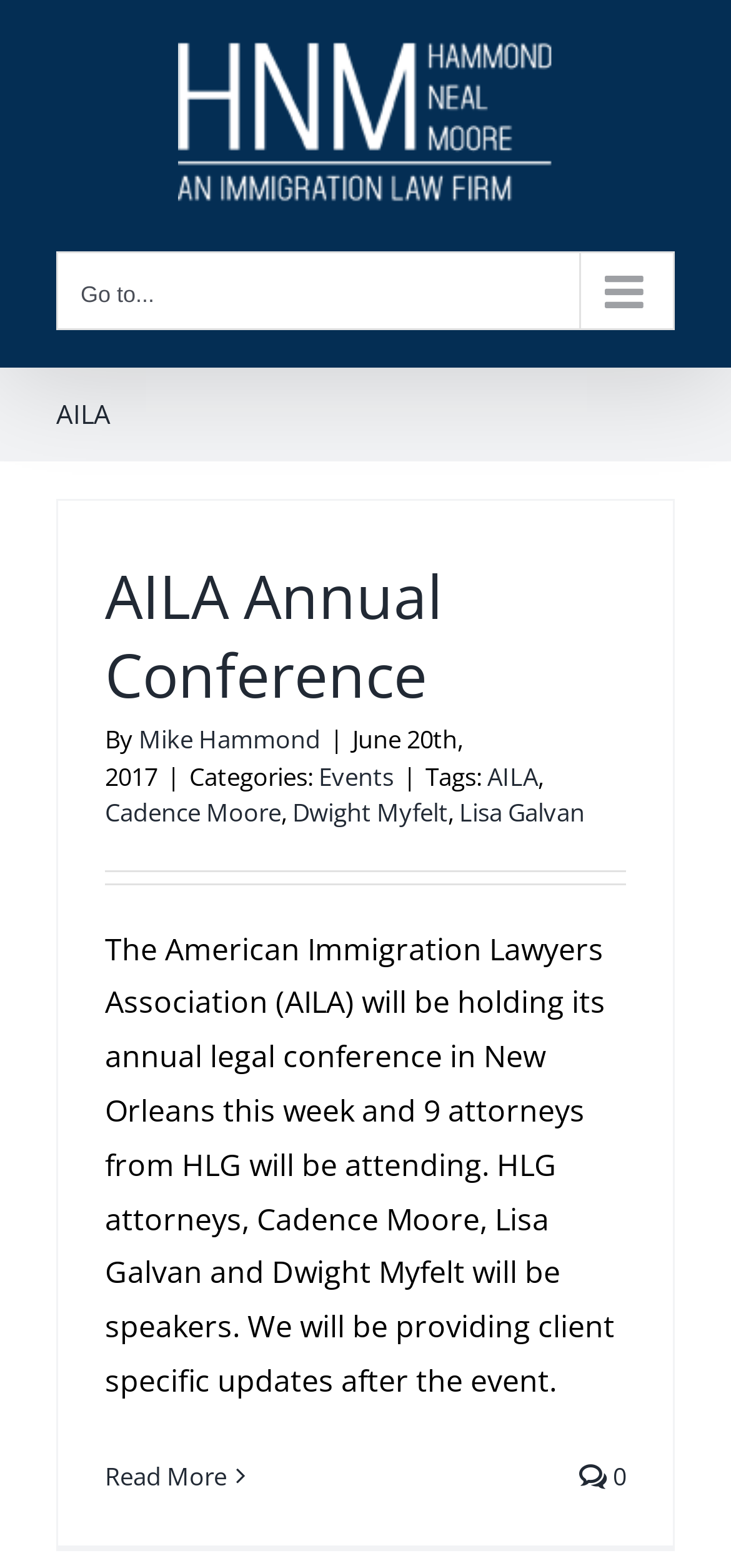Identify the bounding box of the UI element that matches this description: "AILA Annual Conference".

[0.144, 0.354, 0.605, 0.455]